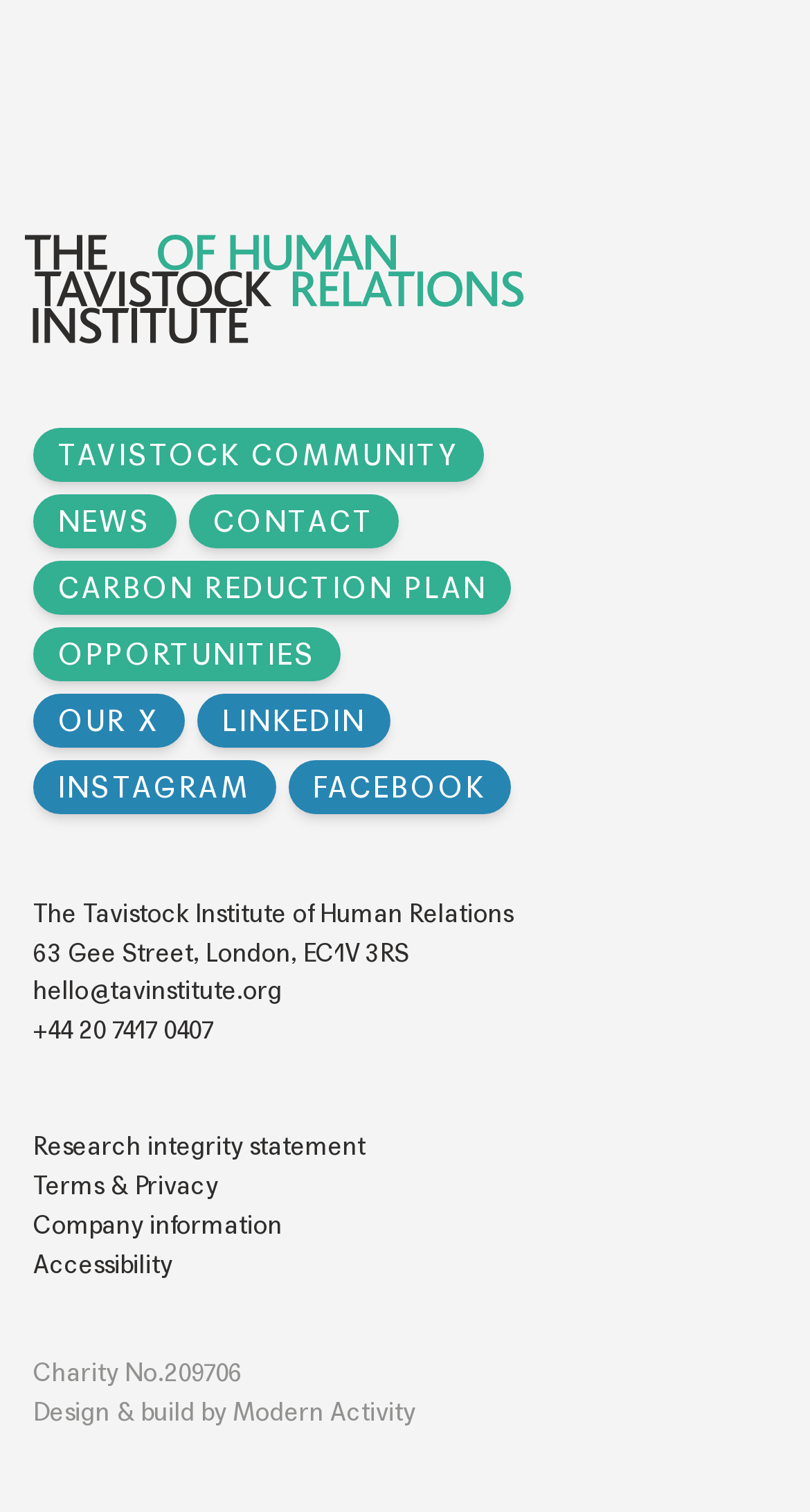Locate the bounding box of the UI element described in the following text: "Cart 0".

None